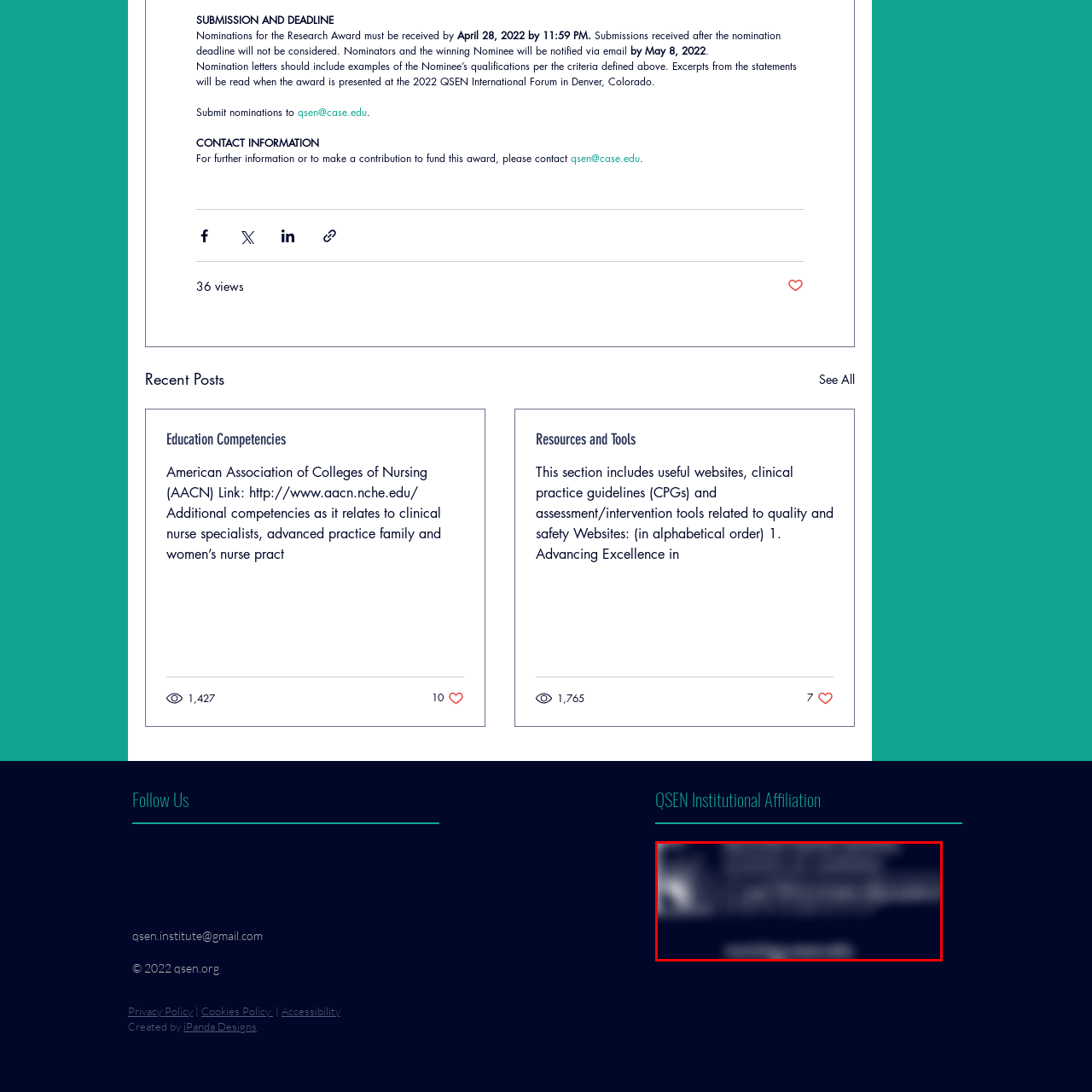What is the tagline of the school?
Direct your attention to the image marked by the red bounding box and answer the question with a single word or phrase.

Nursing Excellence